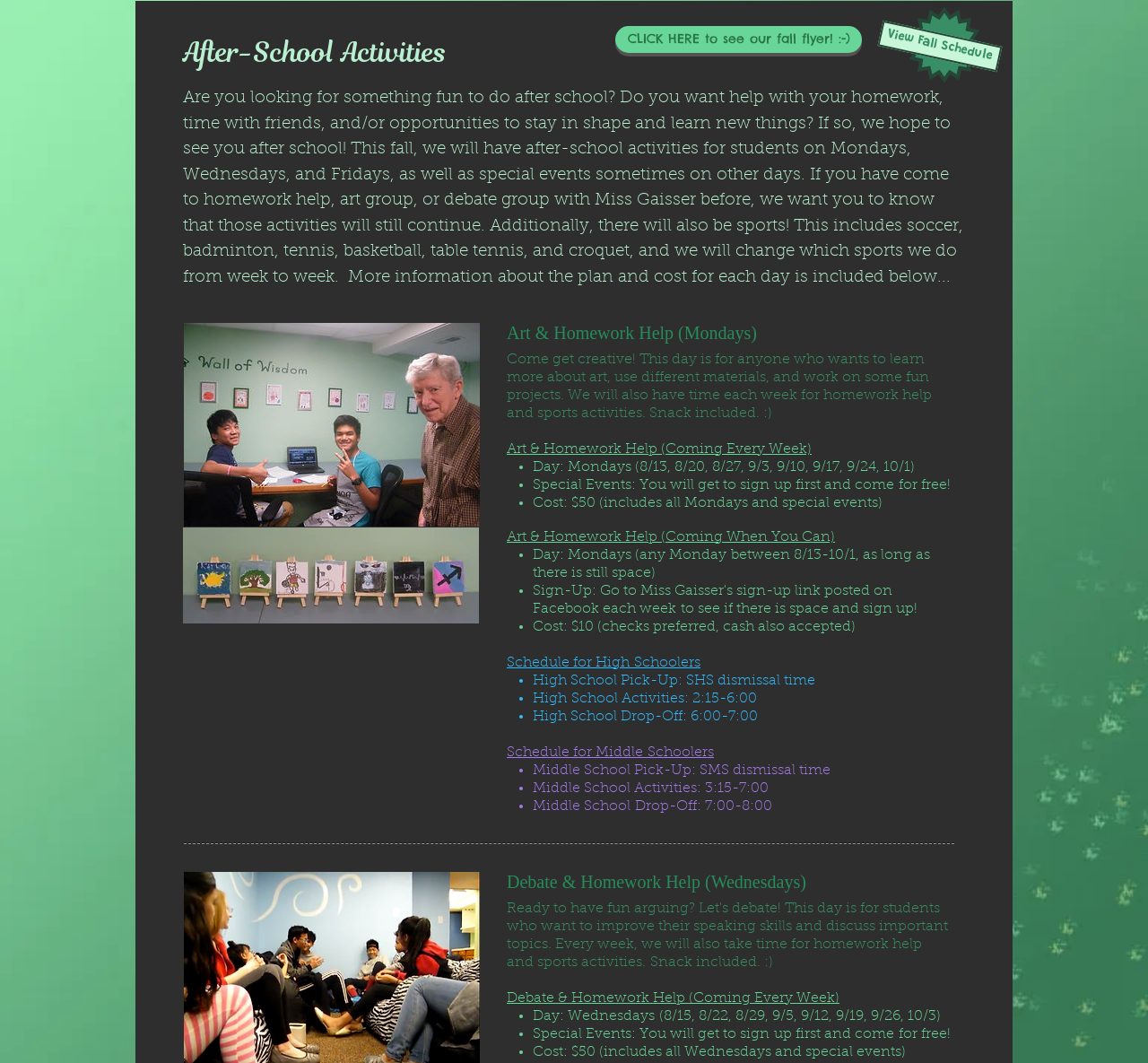What time is Middle School pick-up?
Answer the question in as much detail as possible.

Based on the webpage, under the 'Schedule for Middle Schoolers' section, it is mentioned that Middle School pick-up is at SMS dismissal time.